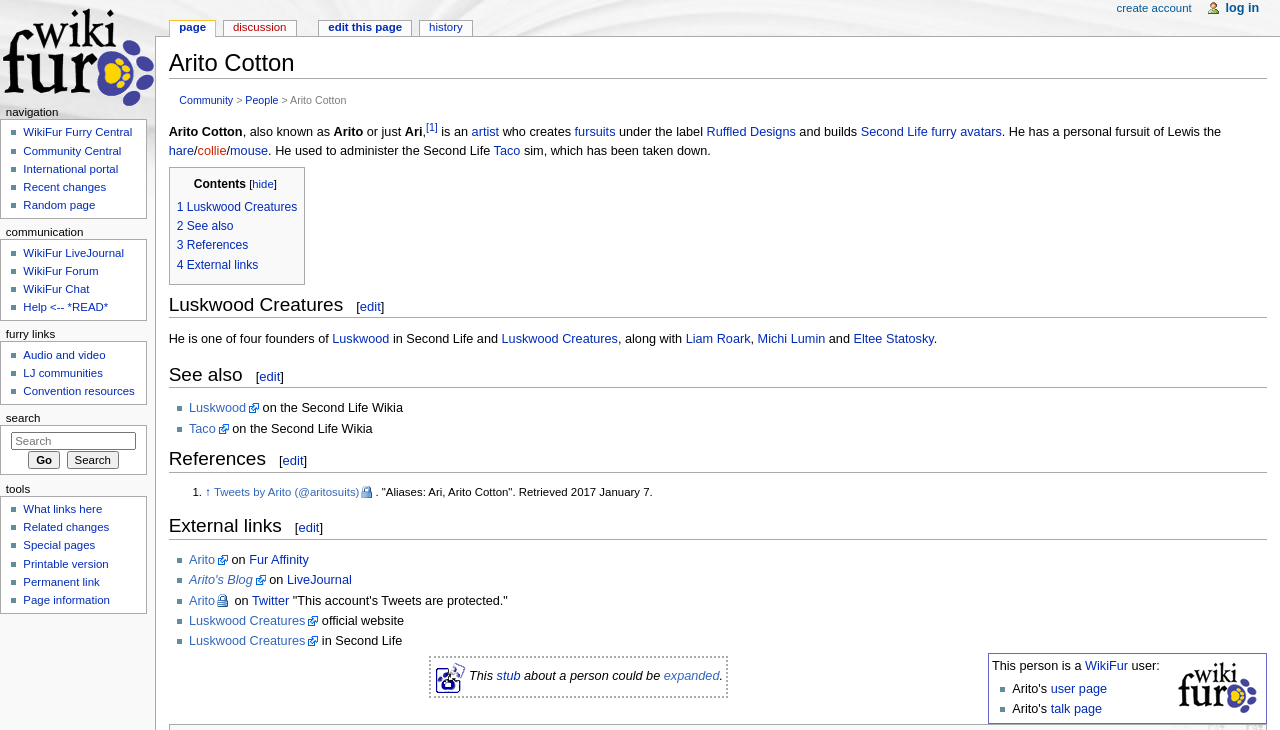What is the name of the sim Arito Cotton used to administer?
Please look at the screenshot and answer using one word or phrase.

Taco